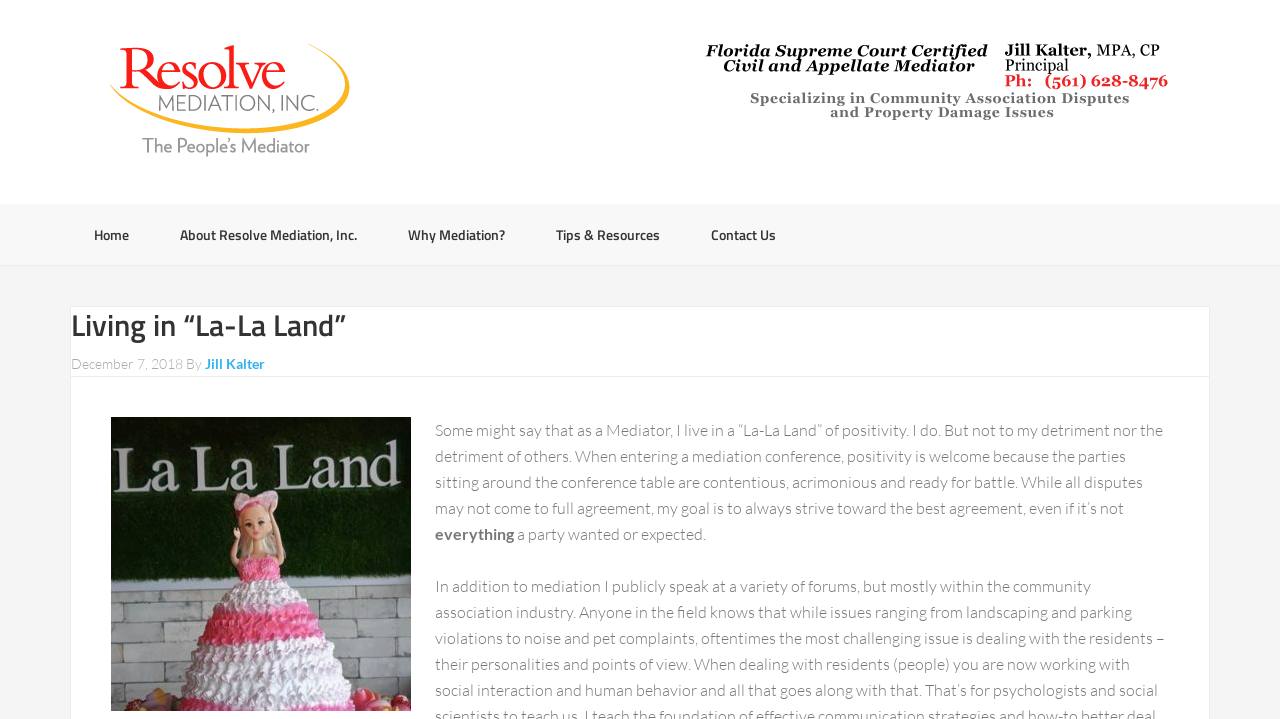Find the bounding box coordinates for the area you need to click to carry out the instruction: "go to Home page". The coordinates should be four float numbers between 0 and 1, indicated as [left, top, right, bottom].

[0.055, 0.284, 0.12, 0.369]